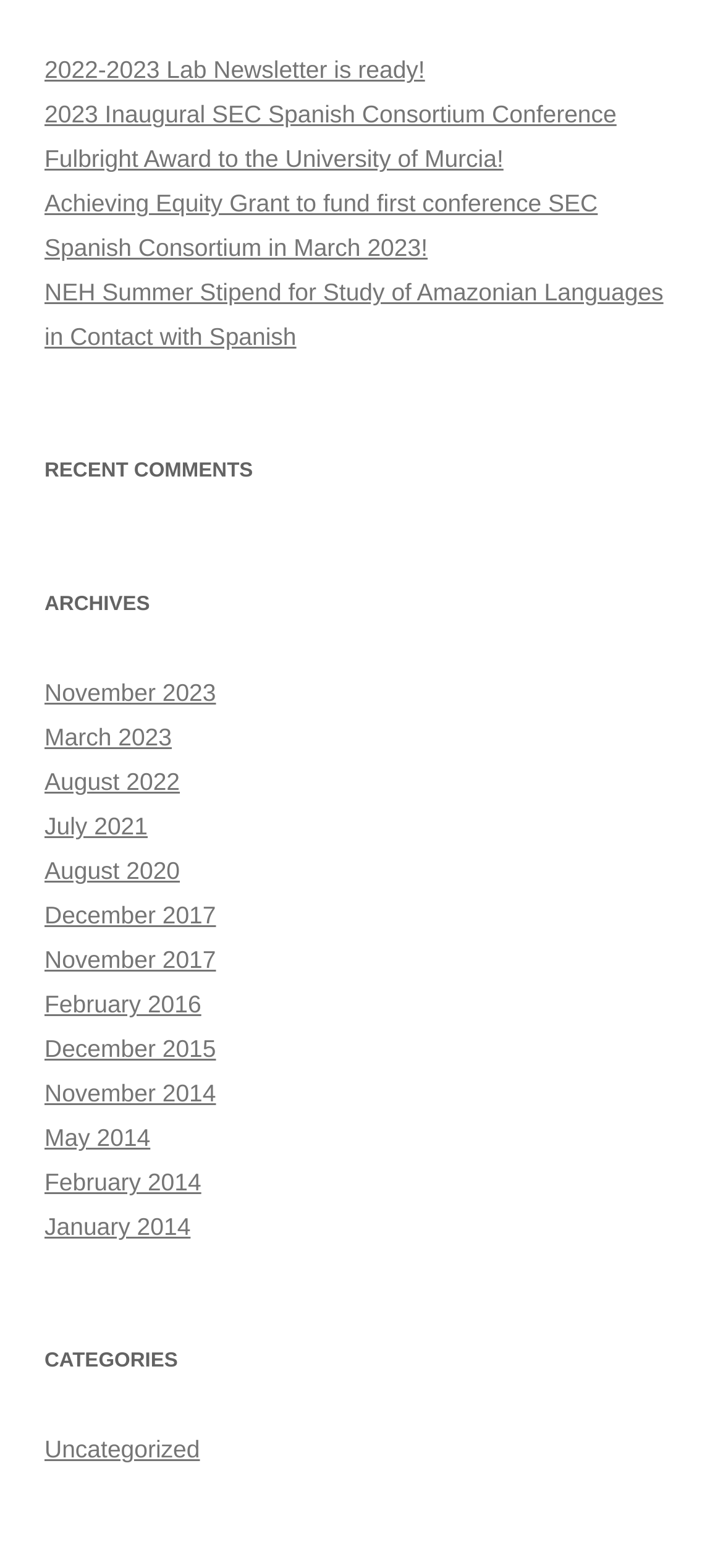Give the bounding box coordinates for the element described by: "Uncategorized".

[0.062, 0.916, 0.276, 0.933]